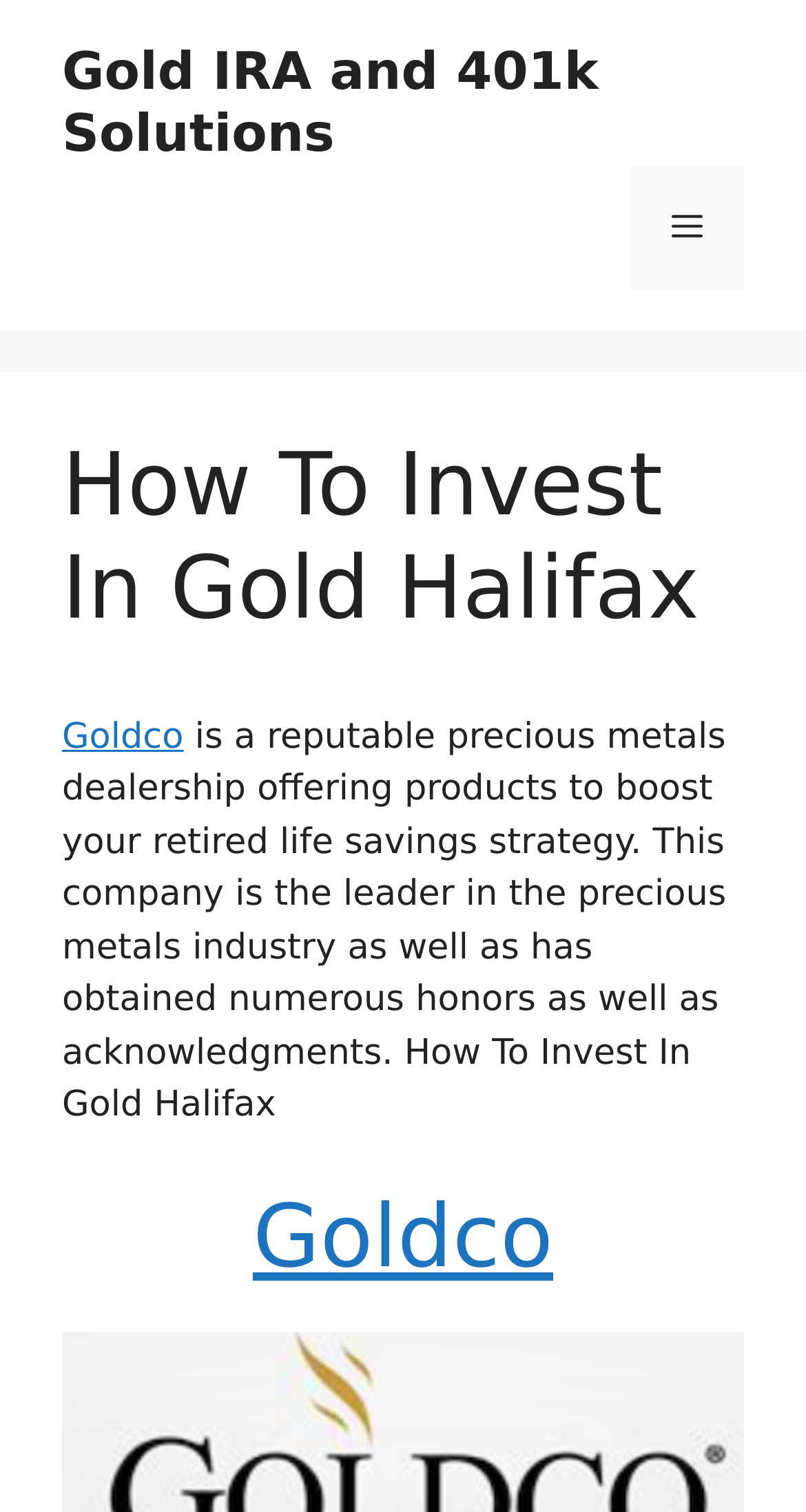Given the webpage screenshot, identify the bounding box of the UI element that matches this description: "Gold IRA and 401k Solutions".

[0.077, 0.027, 0.742, 0.108]